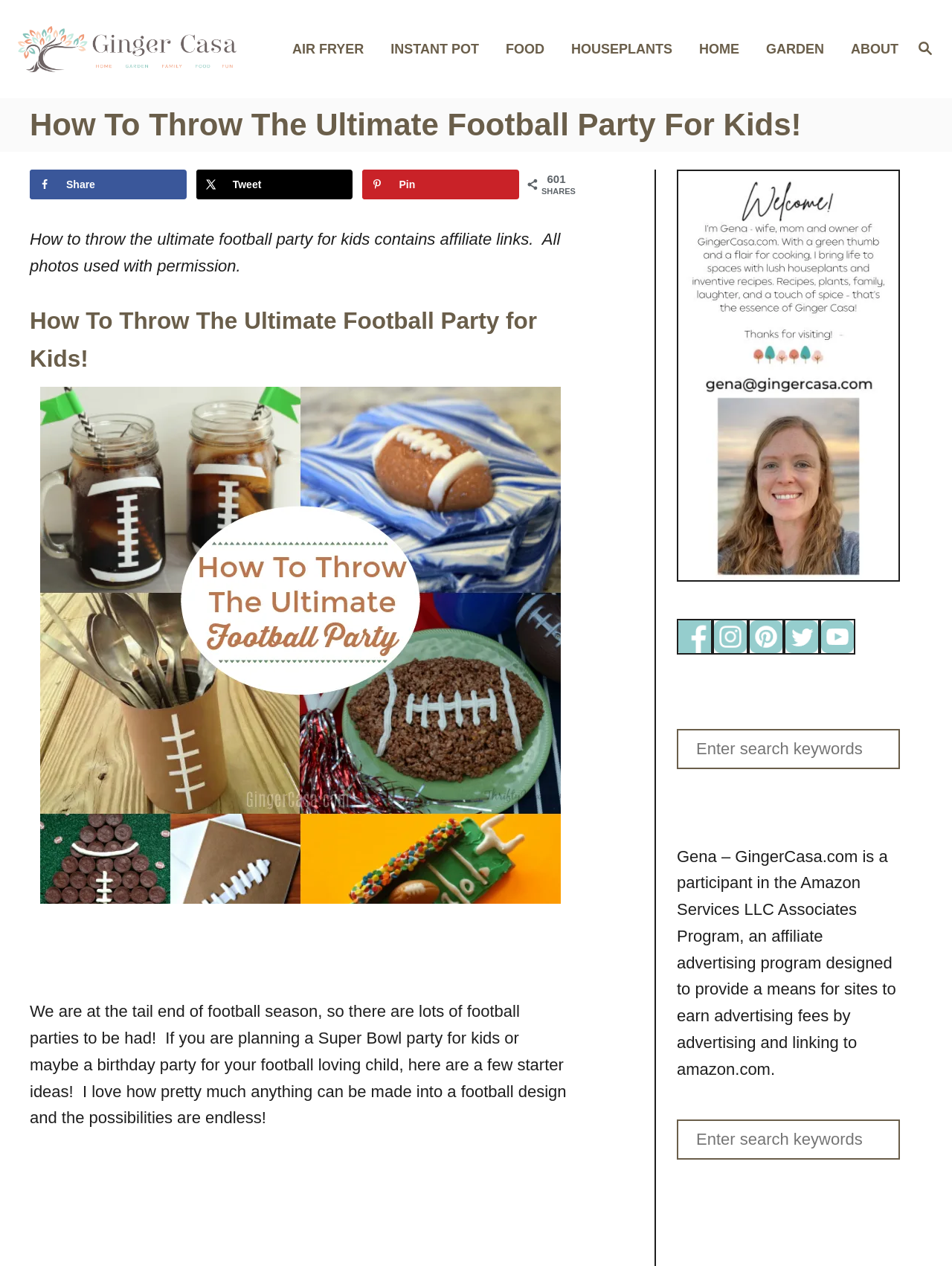What is the theme of the party?
We need a detailed and meticulous answer to the question.

Based on the webpage content, I can see that the party is related to football, as there are mentions of 'Super Bowl party' and 'football loving child'. The images and decorations also seem to be football-themed.